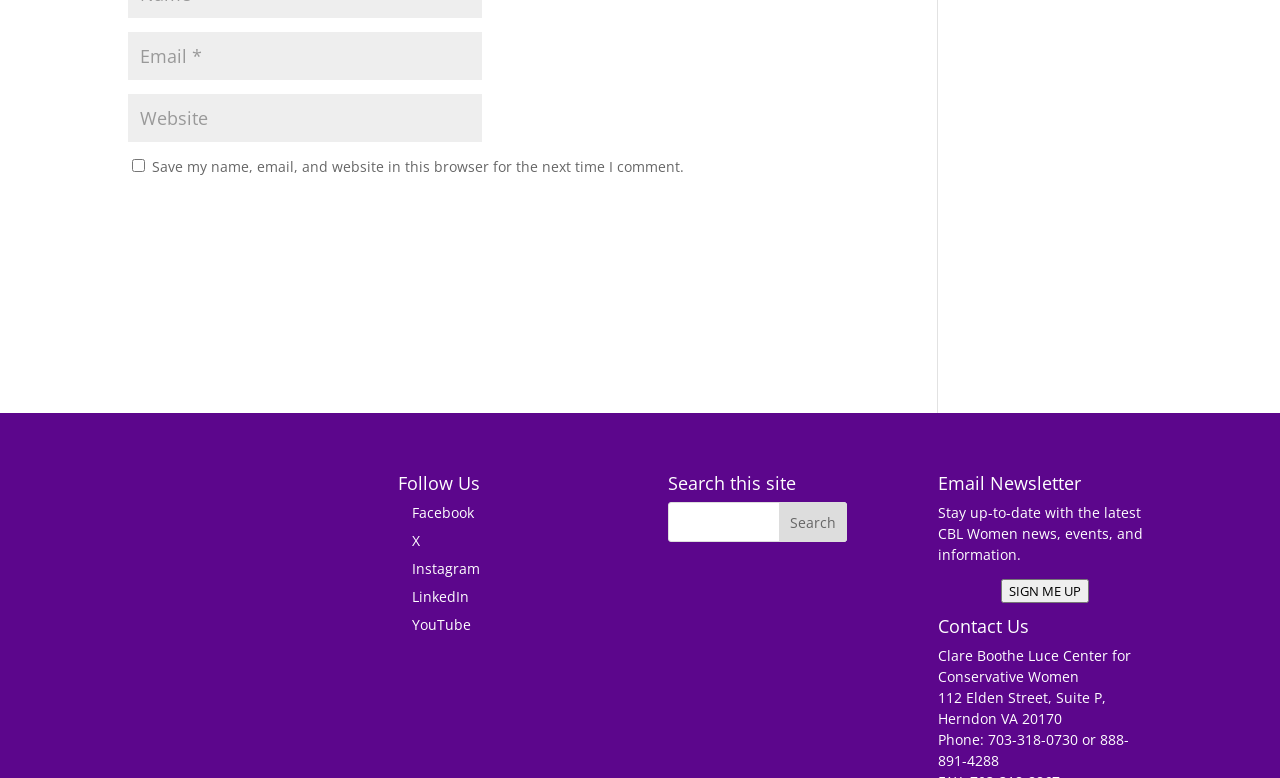What social media platforms are available for following?
Using the image, respond with a single word or phrase.

Facebook, X, Instagram, LinkedIn, YouTube